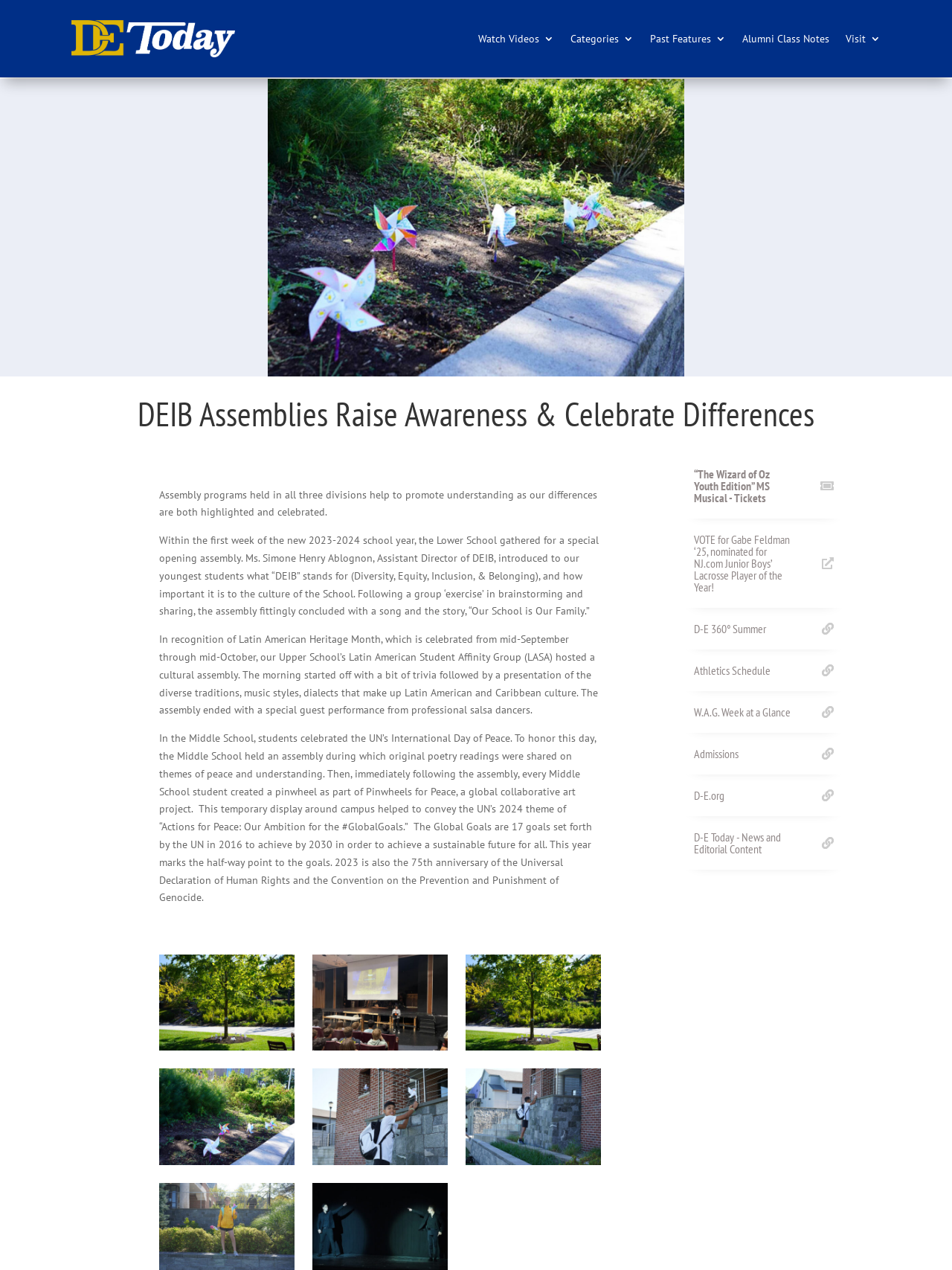Please indicate the bounding box coordinates of the element's region to be clicked to achieve the instruction: "Read about the DEIB assemblies". Provide the coordinates as four float numbers between 0 and 1, i.e., [left, top, right, bottom].

[0.109, 0.313, 0.891, 0.345]